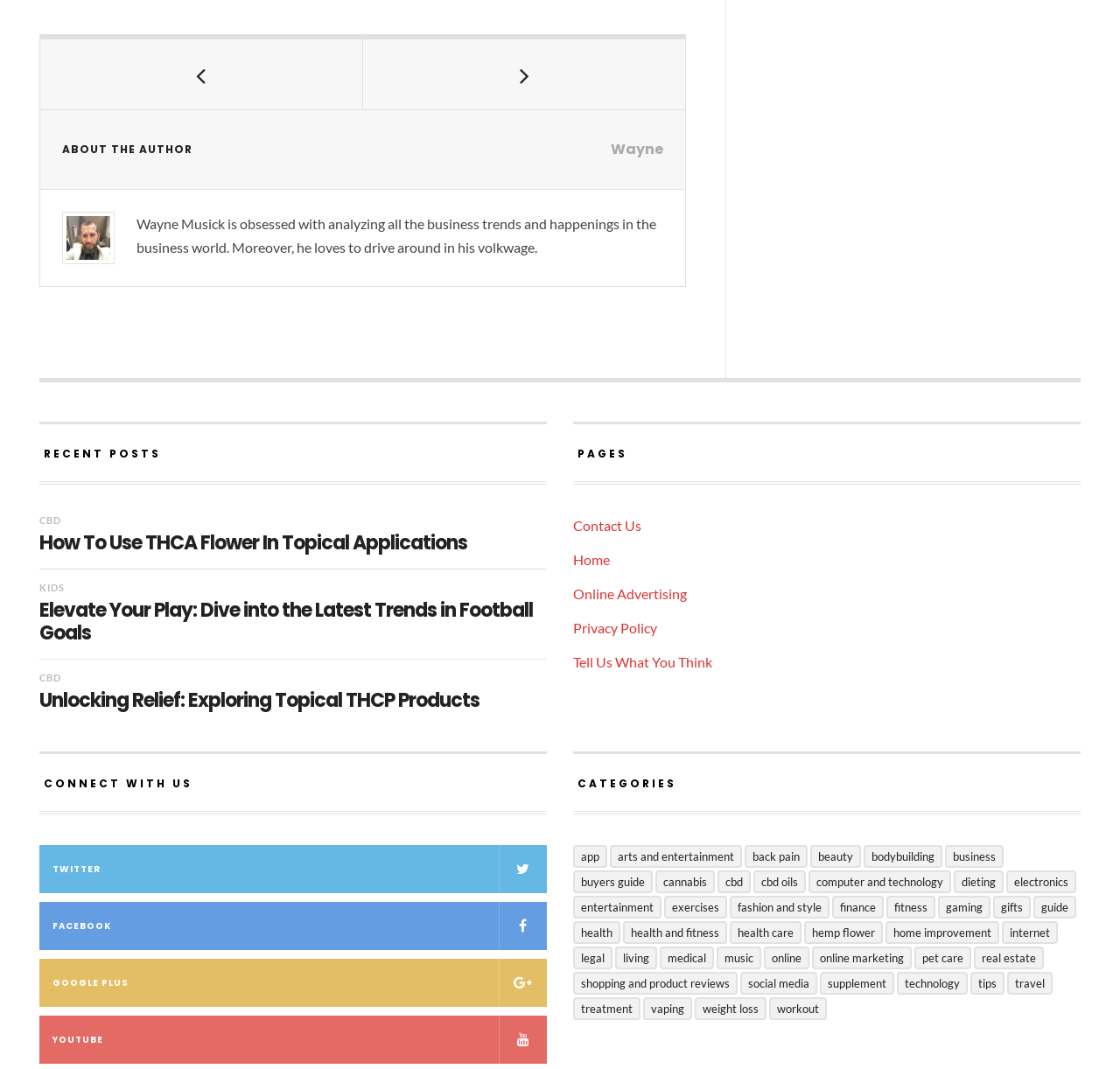Please mark the clickable region by giving the bounding box coordinates needed to complete this instruction: "Explore CBD category".

[0.64, 0.83, 0.67, 0.852]